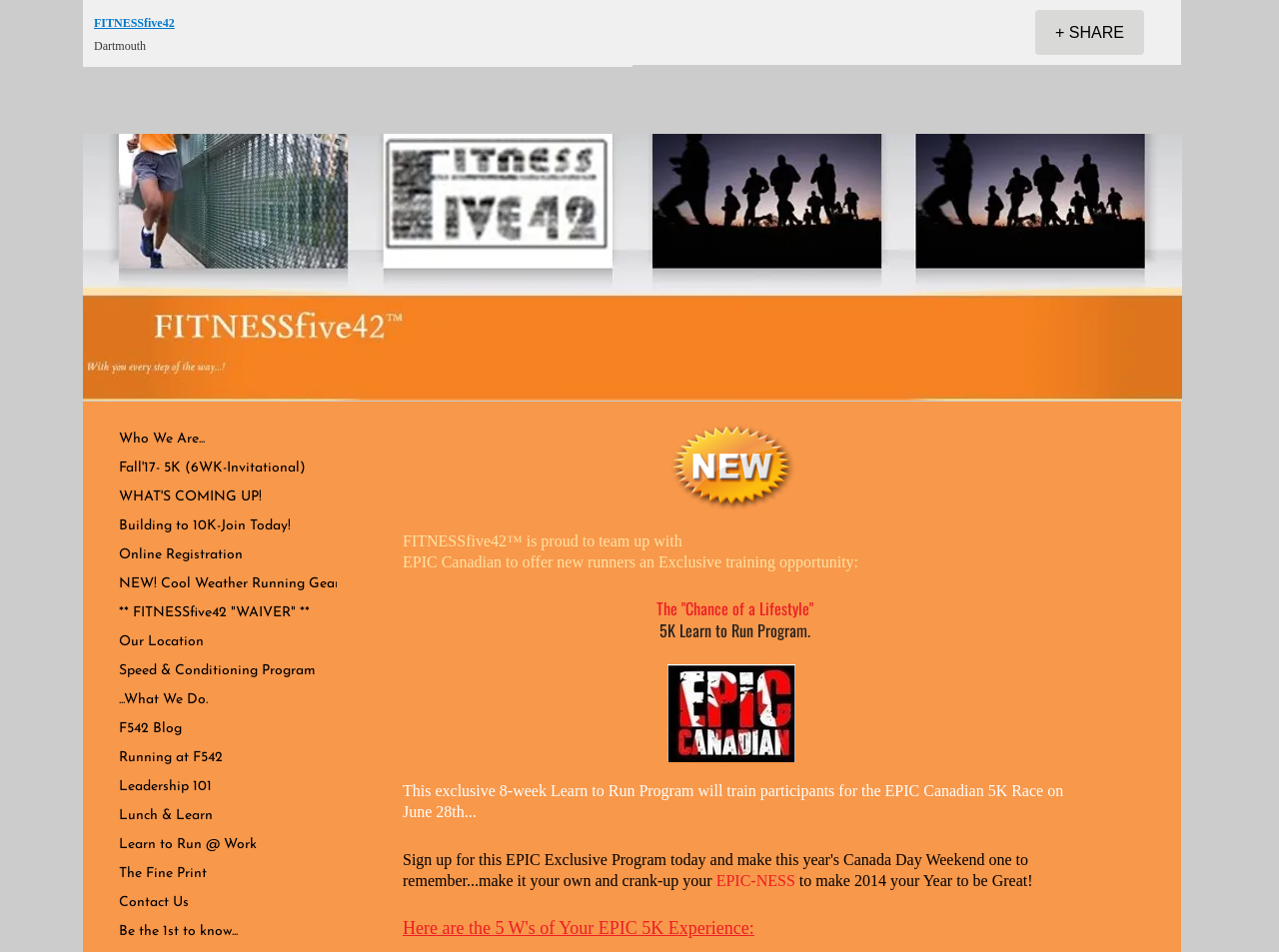Please indicate the bounding box coordinates for the clickable area to complete the following task: "Visit Who We Are page". The coordinates should be specified as four float numbers between 0 and 1, i.e., [left, top, right, bottom].

[0.085, 0.448, 0.168, 0.475]